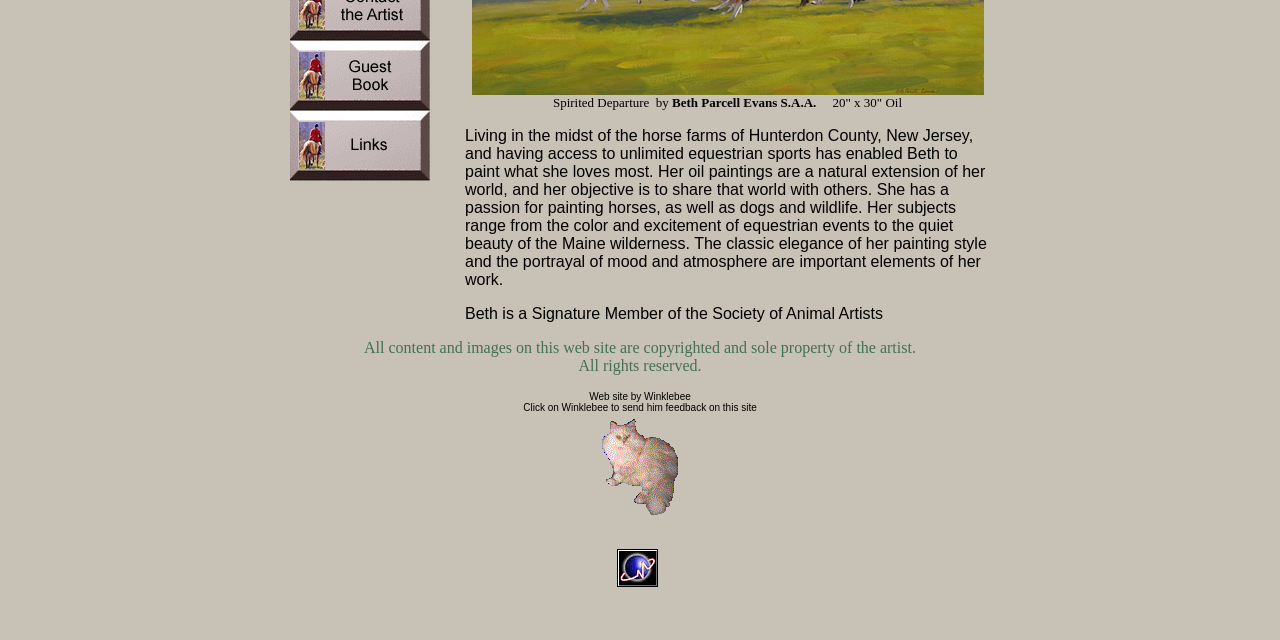Using the provided element description: "alt="Contact the Artist"", determine the bounding box coordinates of the corresponding UI element in the screenshot.

[0.227, 0.043, 0.336, 0.069]